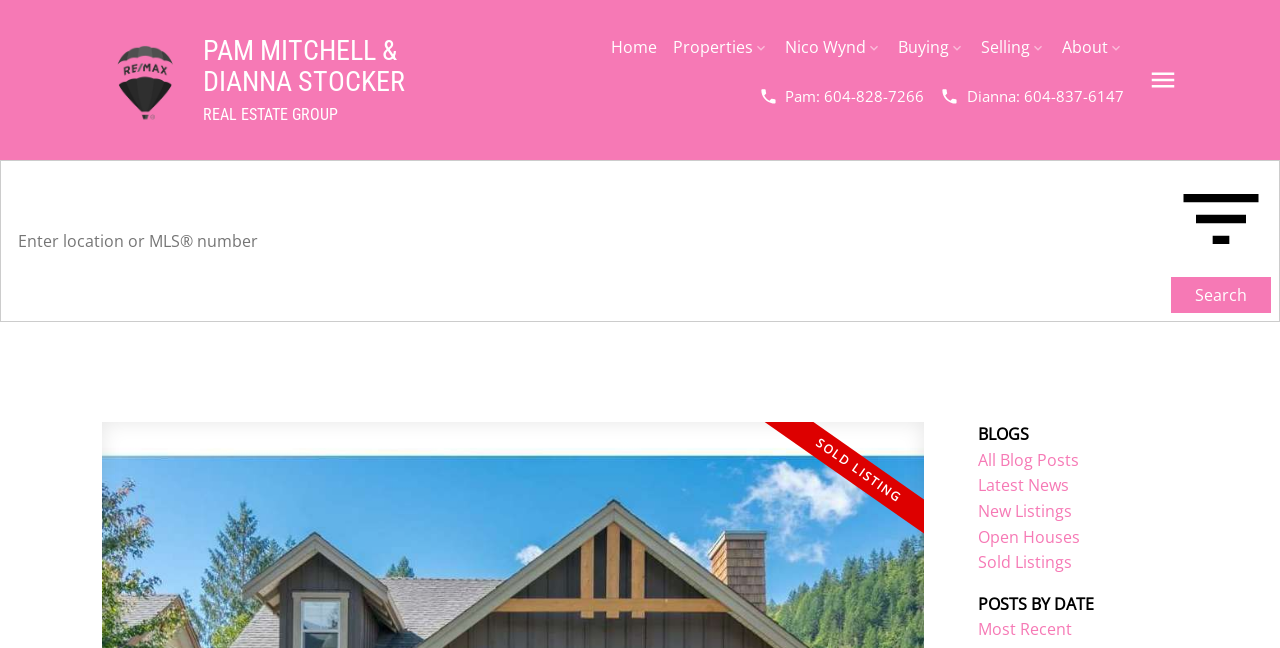Predict the bounding box of the UI element based on the description: "Latest News". The coordinates should be four float numbers between 0 and 1, formatted as [left, top, right, bottom].

[0.764, 0.732, 0.835, 0.766]